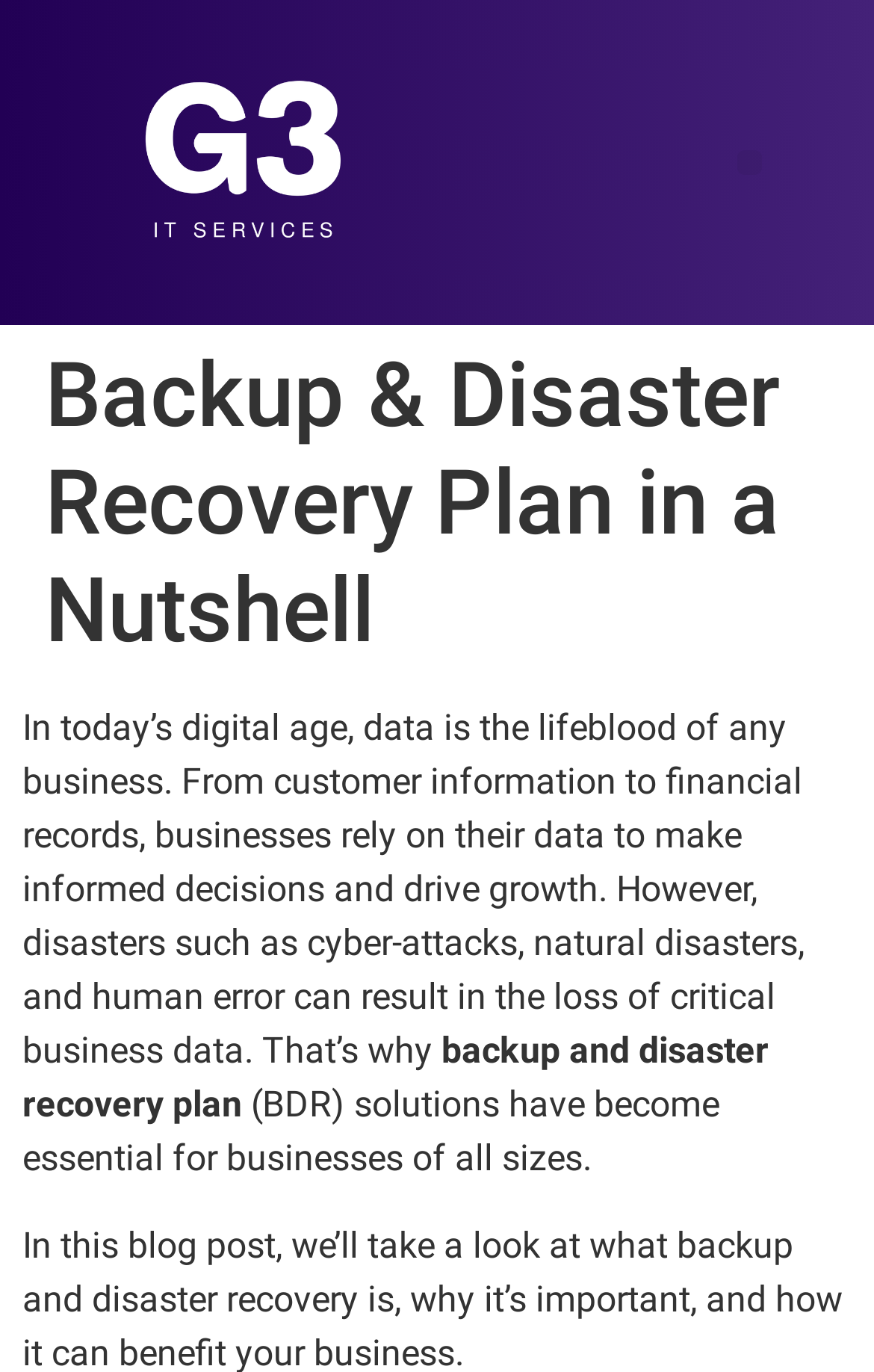Locate the UI element described by Menu in the provided webpage screenshot. Return the bounding box coordinates in the format (top-left x, top-left y, bottom-right x, bottom-right y), ensuring all values are between 0 and 1.

[0.844, 0.11, 0.872, 0.128]